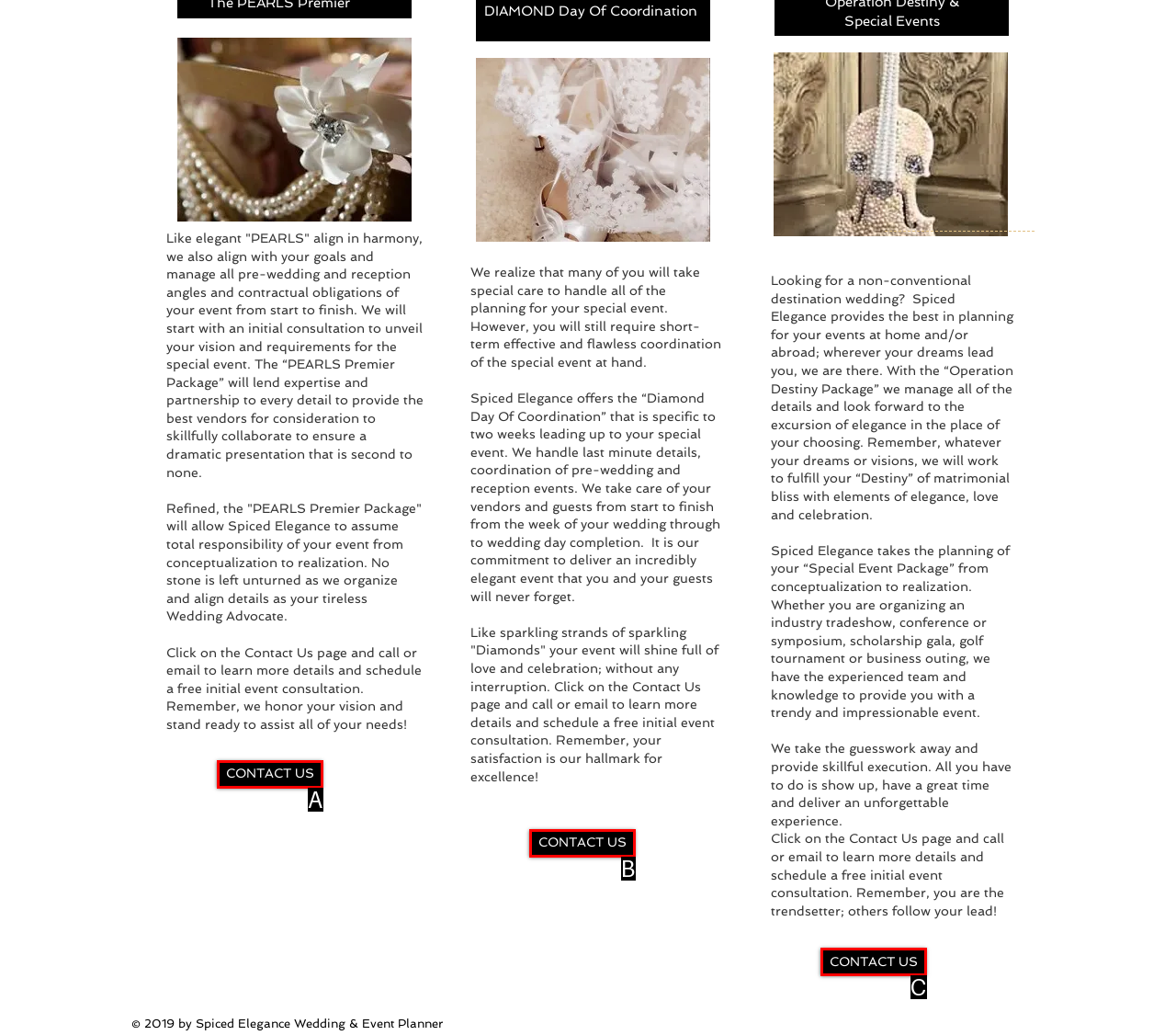Identify the letter of the UI element that corresponds to: CONTACT US
Respond with the letter of the option directly.

C